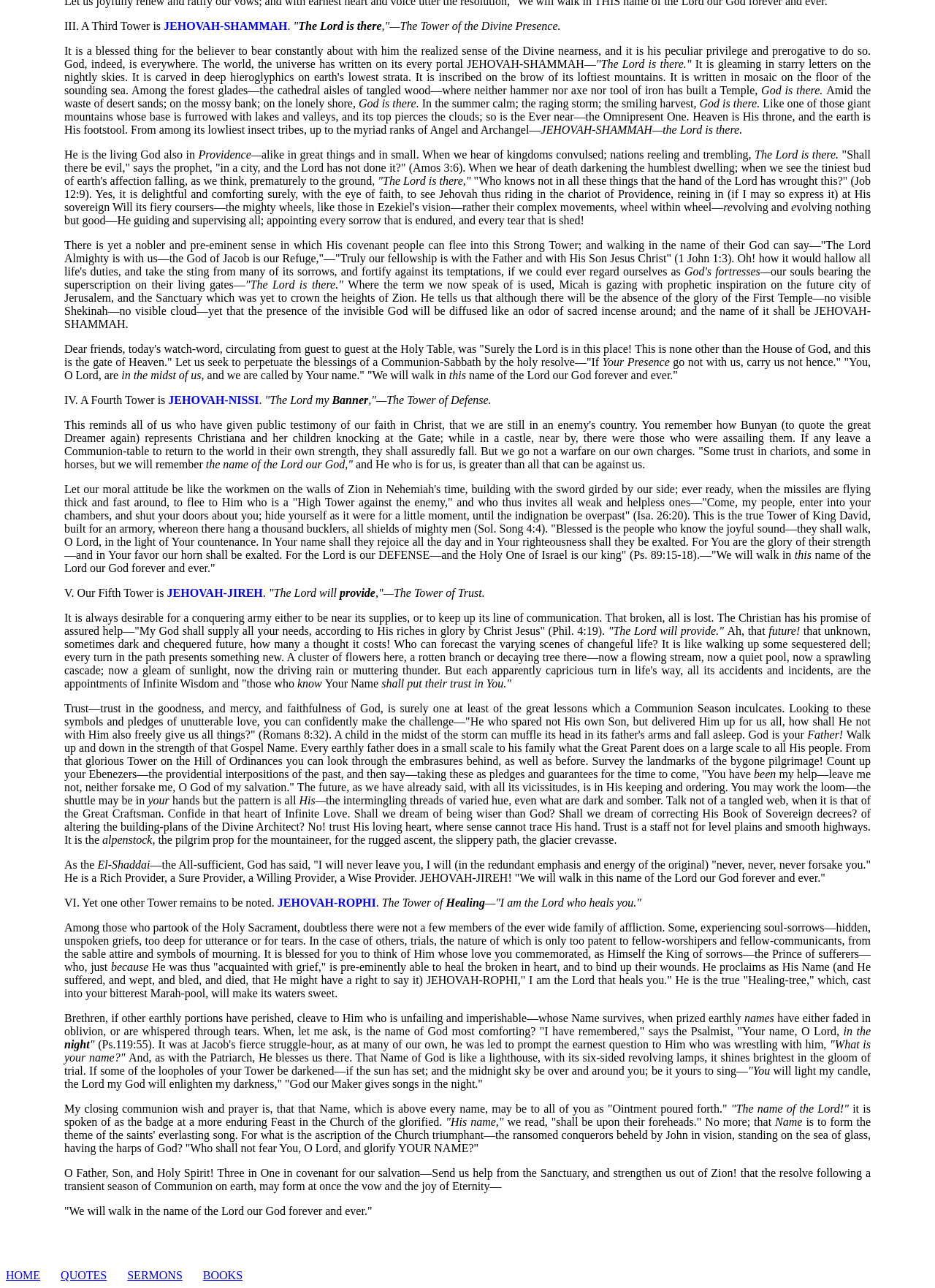What is the Tower of Defense mentioned in the text?
Answer the question with just one word or phrase using the image.

JEHOVAH-NISSI